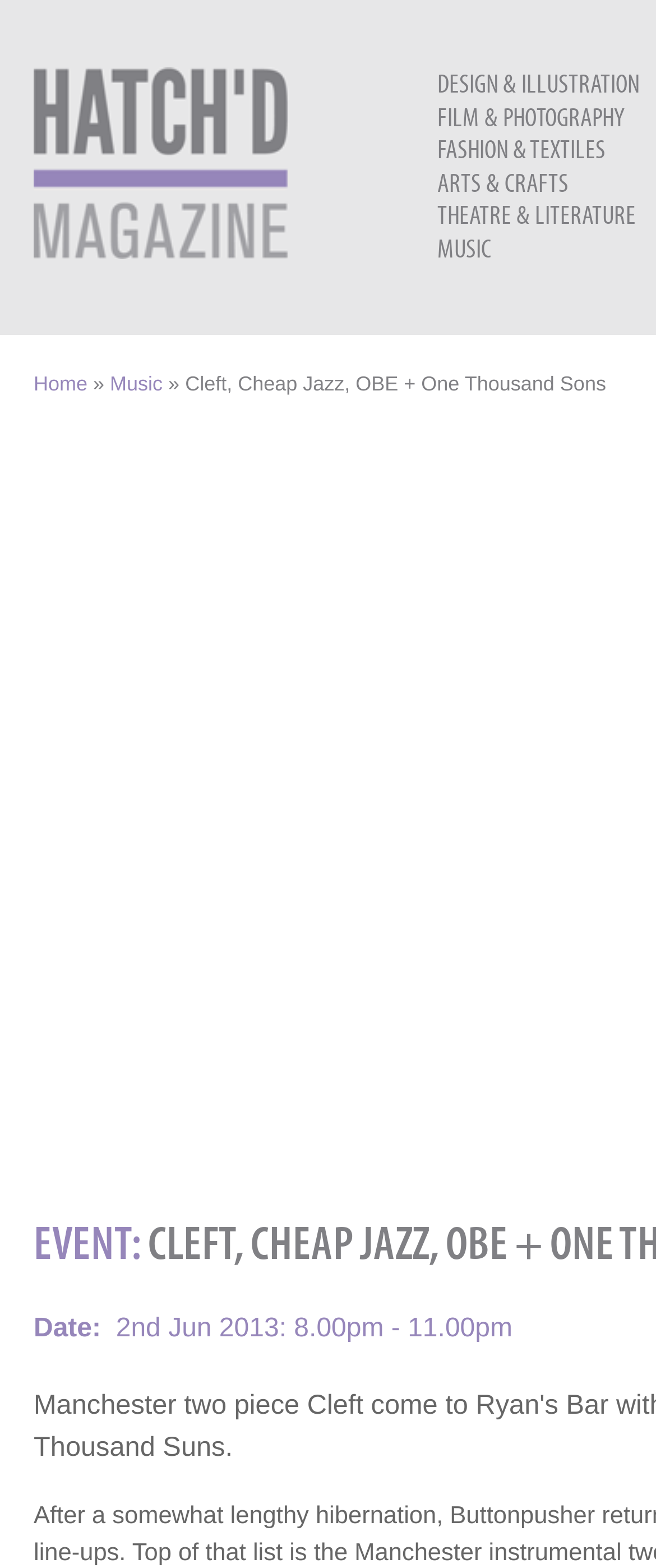What is the name of the band performing at the event?
Deliver a detailed and extensive answer to the question.

The name of the band can be found in the breadcrumb navigation at the top of the webpage, where it says '» Cleft, Cheap Jazz, OBE + One Thousand Sons'.